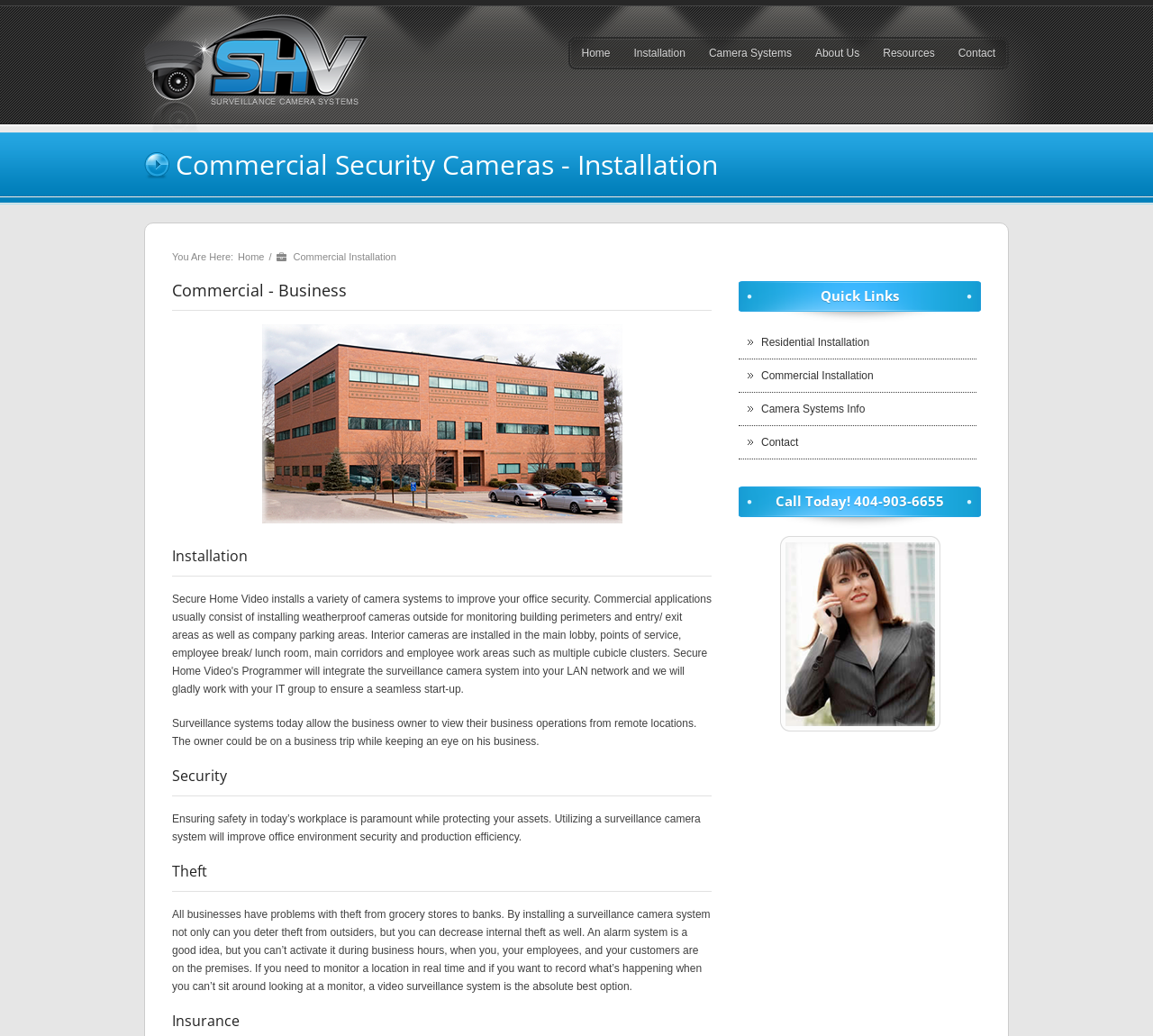What type of building is shown in the image? Based on the image, give a response in one word or a short phrase.

Office Building